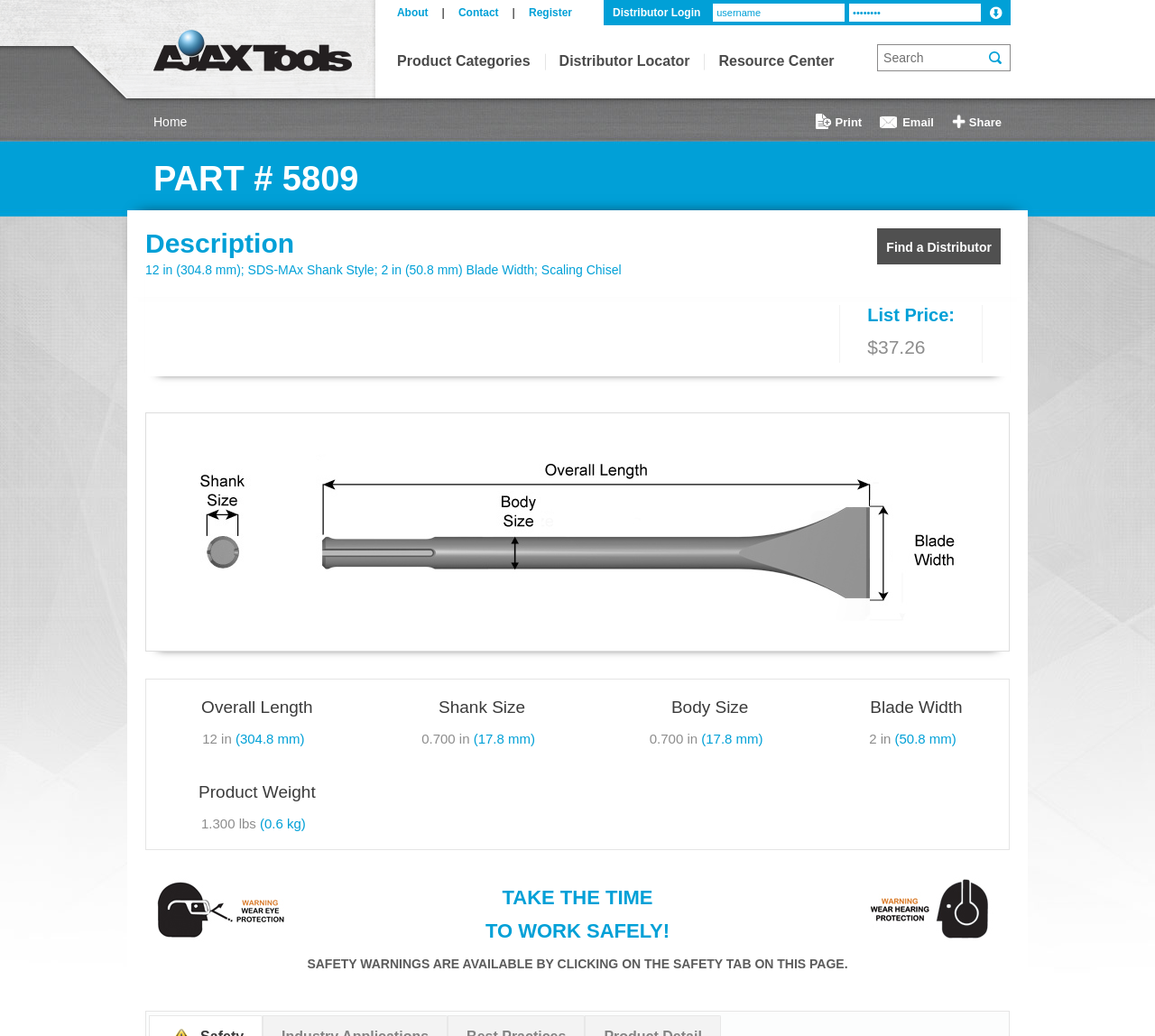Produce an extensive caption that describes everything on the webpage.

The webpage is about a product with the part number 5809, specifically an Ajax Tool Works Design. At the top, there is a navigation menu with links to "AJAX Tools", "About", "Contact", "Register", and "Home". Below the navigation menu, there is a distributor login section with two textboxes for username and password, and a button to submit.

On the left side, there is a section with links to "Product Categories", "Distributor Locator", and "Resource Center". Below this section, there is a search textbox with a button to submit. 

The main content of the page is about the product, with a heading "PART # 5809" and a description "12 in (304.8 mm); SDS-MAx Shank Style; 2 in (50.8 mm) Blade Width; Scaling Chisel". There is also a list price of $37.26. 

Below the product description, there is an image of the product. On the right side of the image, there is a table with product specifications, including overall length, shank size, body size, and blade width. 

At the bottom of the page, there are safety warnings and precautions, with headings "TAKE THE TIME TO WORK SAFELY!" and "SAFETY WARNINGS ARE AVAILABLE BY CLICKING ON THE SAFETY TAB ON THIS PAGE." There are also two images, one for eye protection and one for hearing protection, with a warning sign.